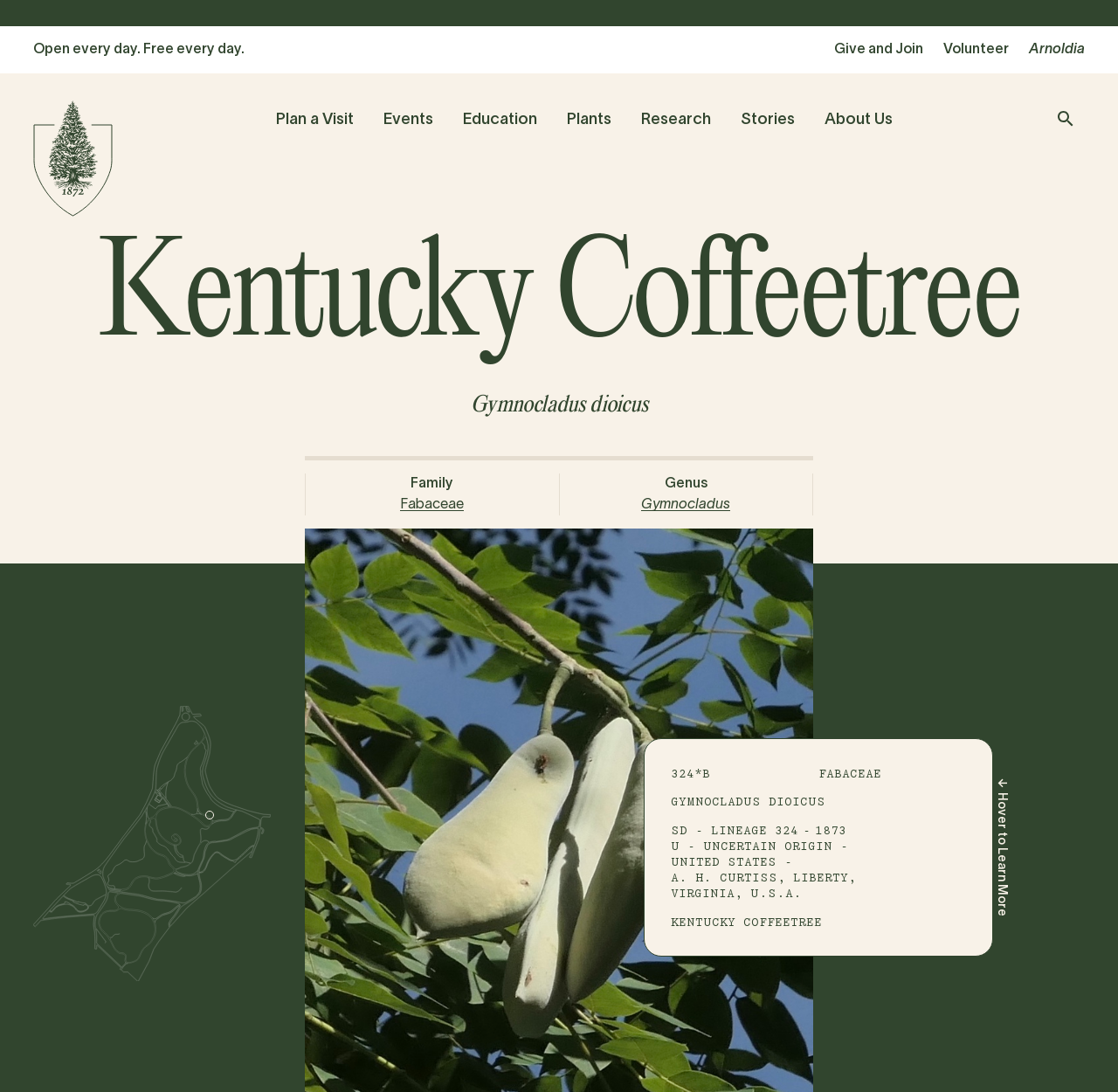Give a detailed account of the webpage.

The webpage is about the Kentucky Coffeetree, a specific type of tree. At the top, there are several links, including "Open every day. Free every day.", "Give and Join", "Volunteer", and "Arnoldia", which are positioned horizontally across the page. Below these links, there is a navigation menu with links to "Home", "Plan a Visit", "Events", "Education", "Plants", "Research", "Stories", and "About Us". These links are also arranged horizontally.

On the left side of the page, there is a small image, and next to it, a link to "Home" with a small image above it. On the right side, there is a button to "Toggle search bar" with a small image inside.

The main content of the page is divided into sections. The first section has a heading "Kentucky Coffeetree" and a subheading "Gymnocladus dioicus". Below this, there is a description list with terms "Family" and "Genus", and their corresponding details "Fabaceae" and "Gymnocladus", respectively.

There are three images on the page. One is a small image above the description list, and the other two are larger images, one on the left side and one on the right side, which appear to be related to the Kentucky Coffeetree.

At the bottom of the page, there is a figure with a static text "Hover to Learn More" and several generic elements with text, including "324*B", "FABACEAE", "GYMNOCLADUS DIOICUS", "SD - LINEAGE 324", "1873", and "U - UNCERTAIN ORIGIN - UNITED STATES - A. H. CURTISS, LIBERTY, VIRGINIA, U.S.A.".